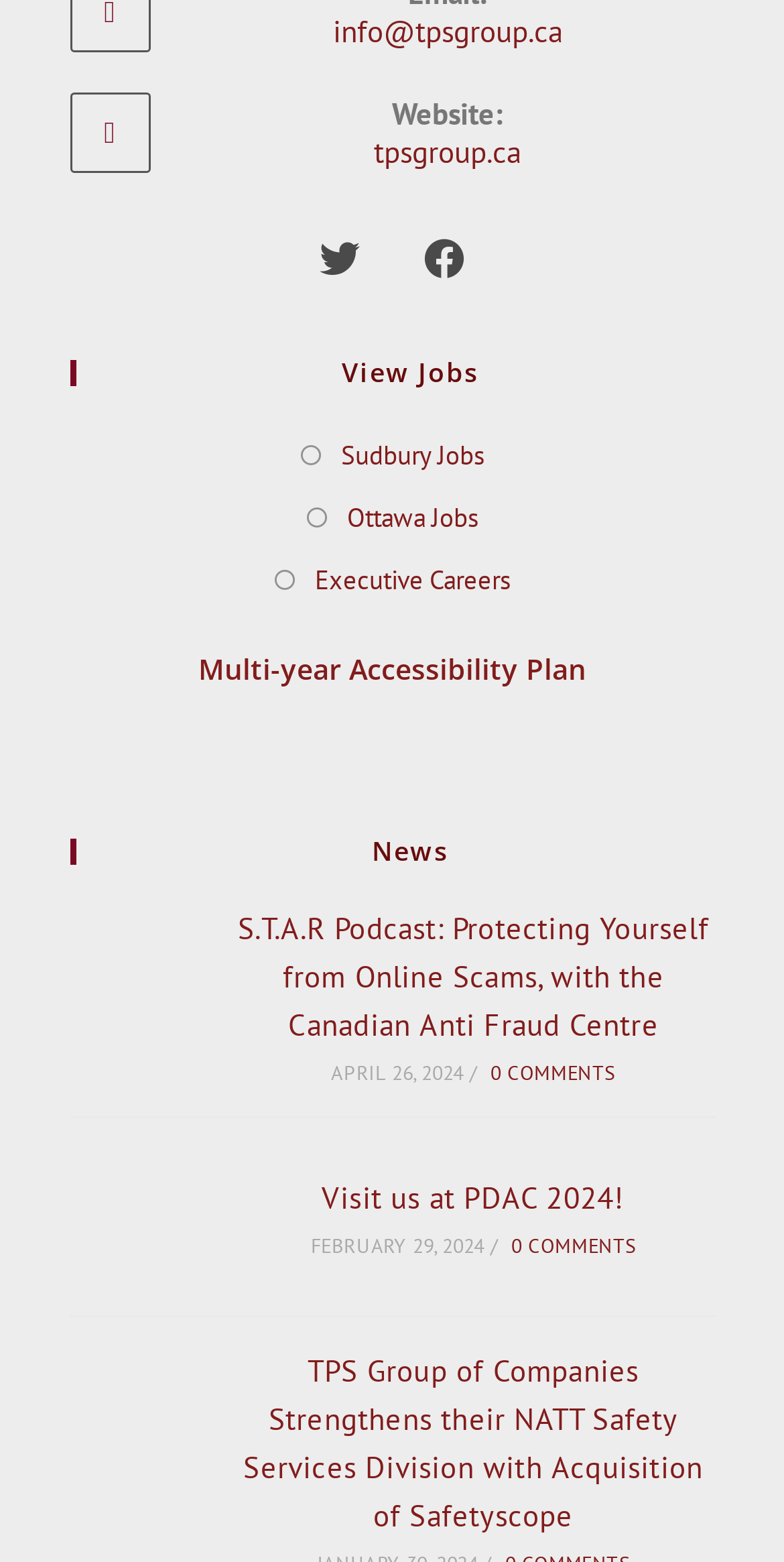Kindly provide the bounding box coordinates of the section you need to click on to fulfill the given instruction: "View Sudbury Jobs".

[0.383, 0.276, 0.617, 0.306]